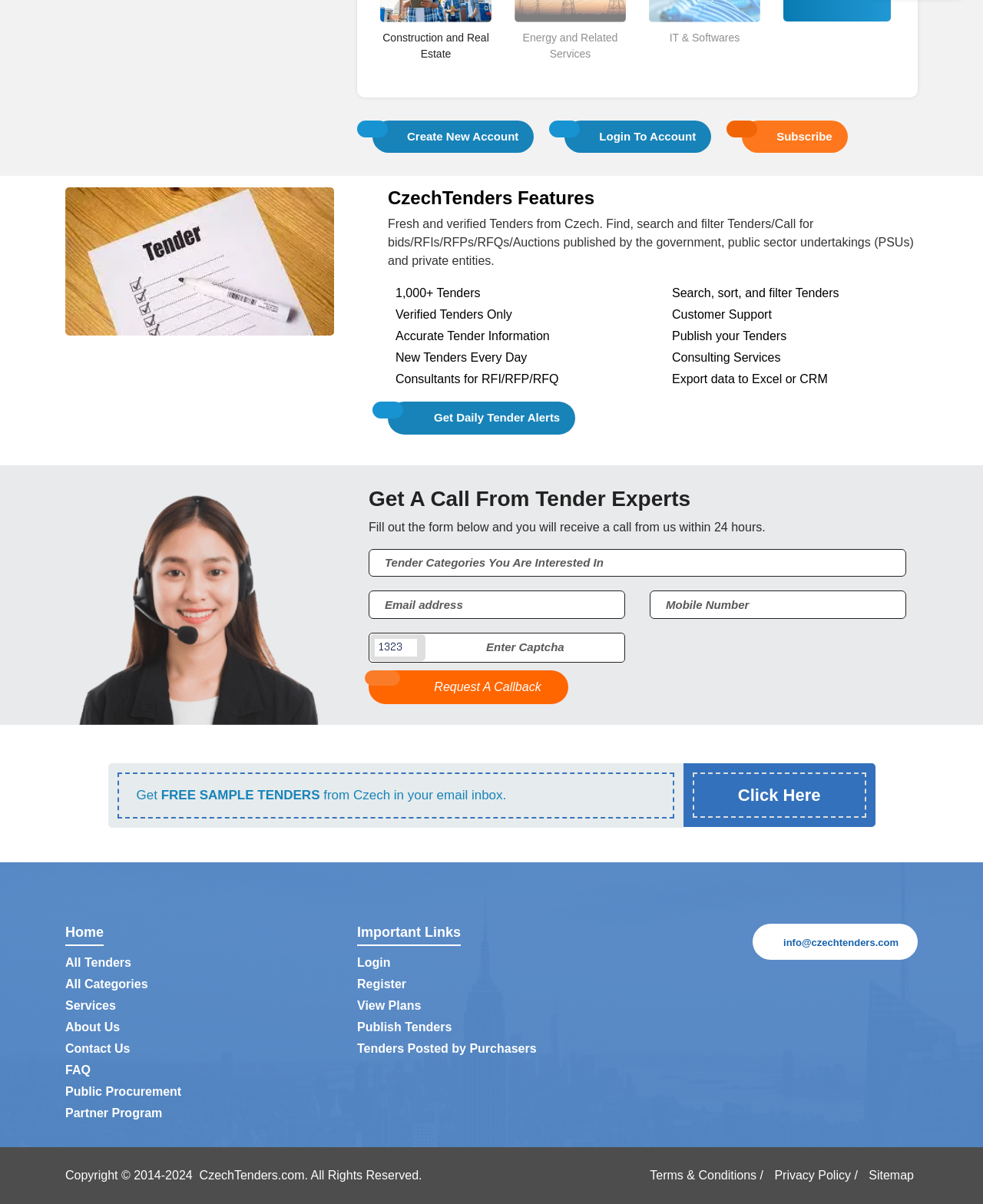Give a short answer using one word or phrase for the question:
How many features of CzechTenders are listed?

8